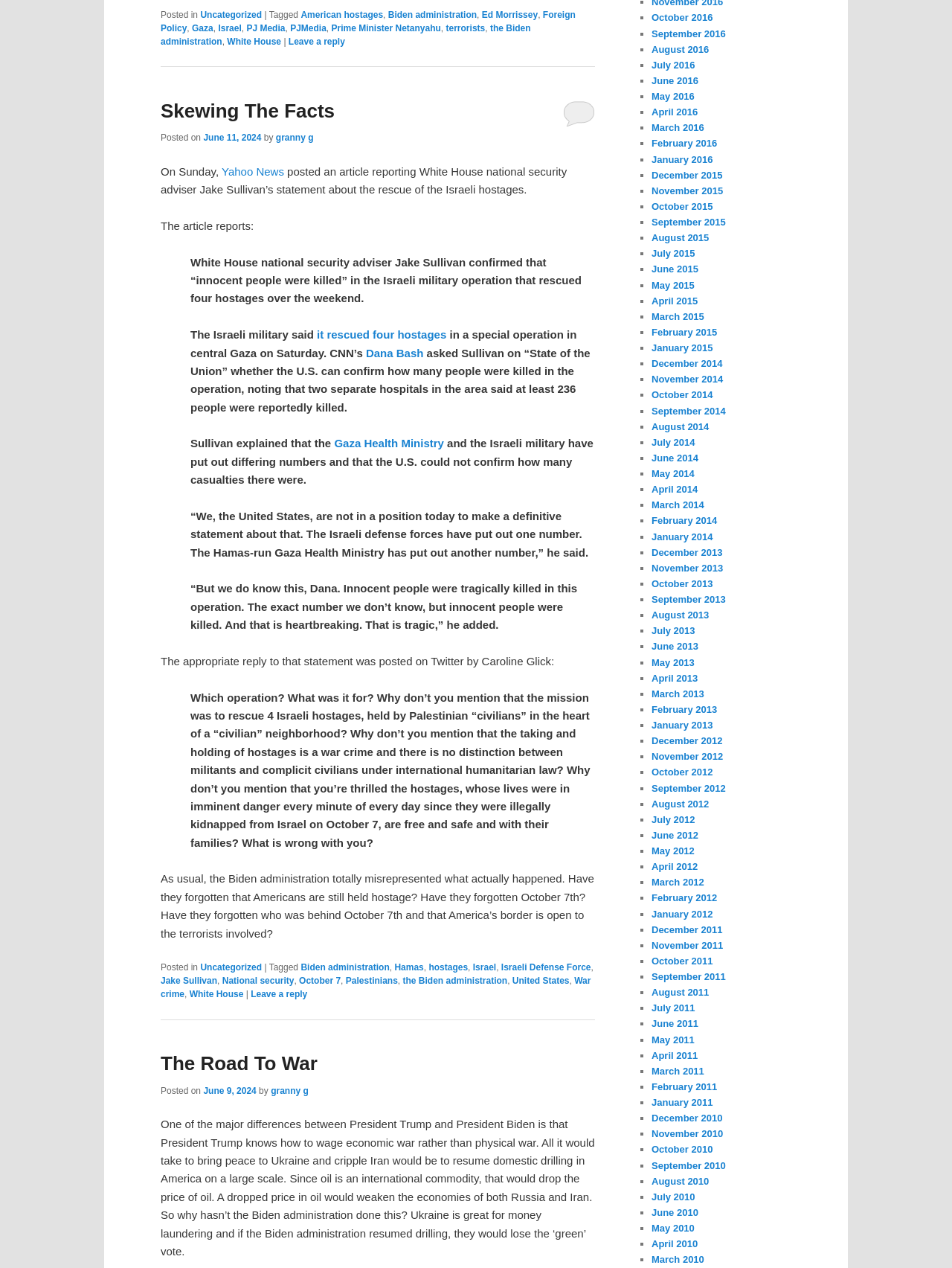Locate the bounding box coordinates of the area you need to click to fulfill this instruction: 'Click on the link 'Biden administration''. The coordinates must be in the form of four float numbers ranging from 0 to 1: [left, top, right, bottom].

[0.316, 0.008, 0.402, 0.016]